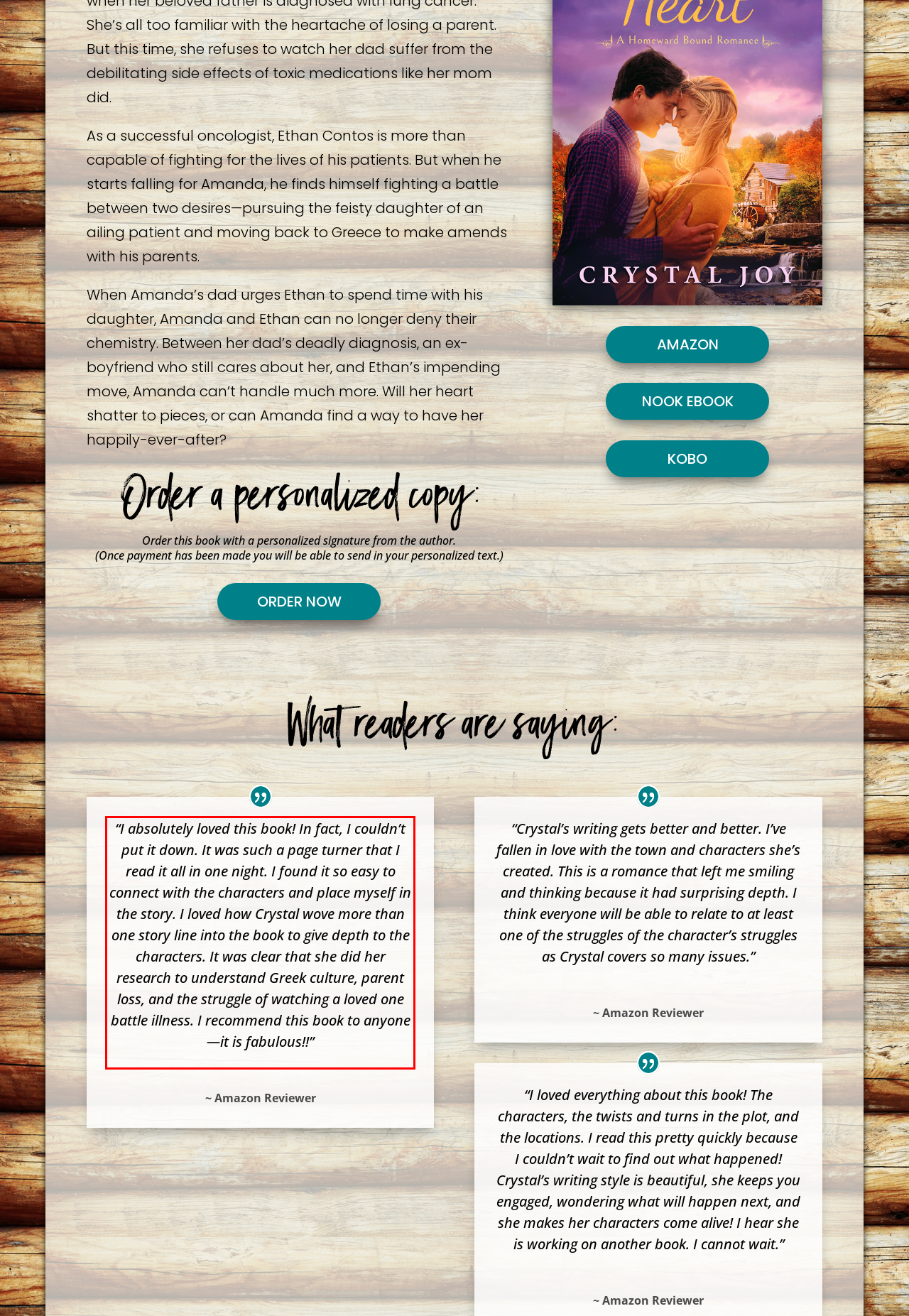Please use OCR to extract the text content from the red bounding box in the provided webpage screenshot.

“I absolutely loved this book! In fact, I couldn’t put it down. It was such a page turner that I read it all in one night. I found it so easy to connect with the characters and place myself in the story. I loved how Crystal wove more than one story line into the book to give depth to the characters. It was clear that she did her research to understand Greek culture, parent loss, and the struggle of watching a loved one battle illness. I recommend this book to anyone—it is fabulous!!”